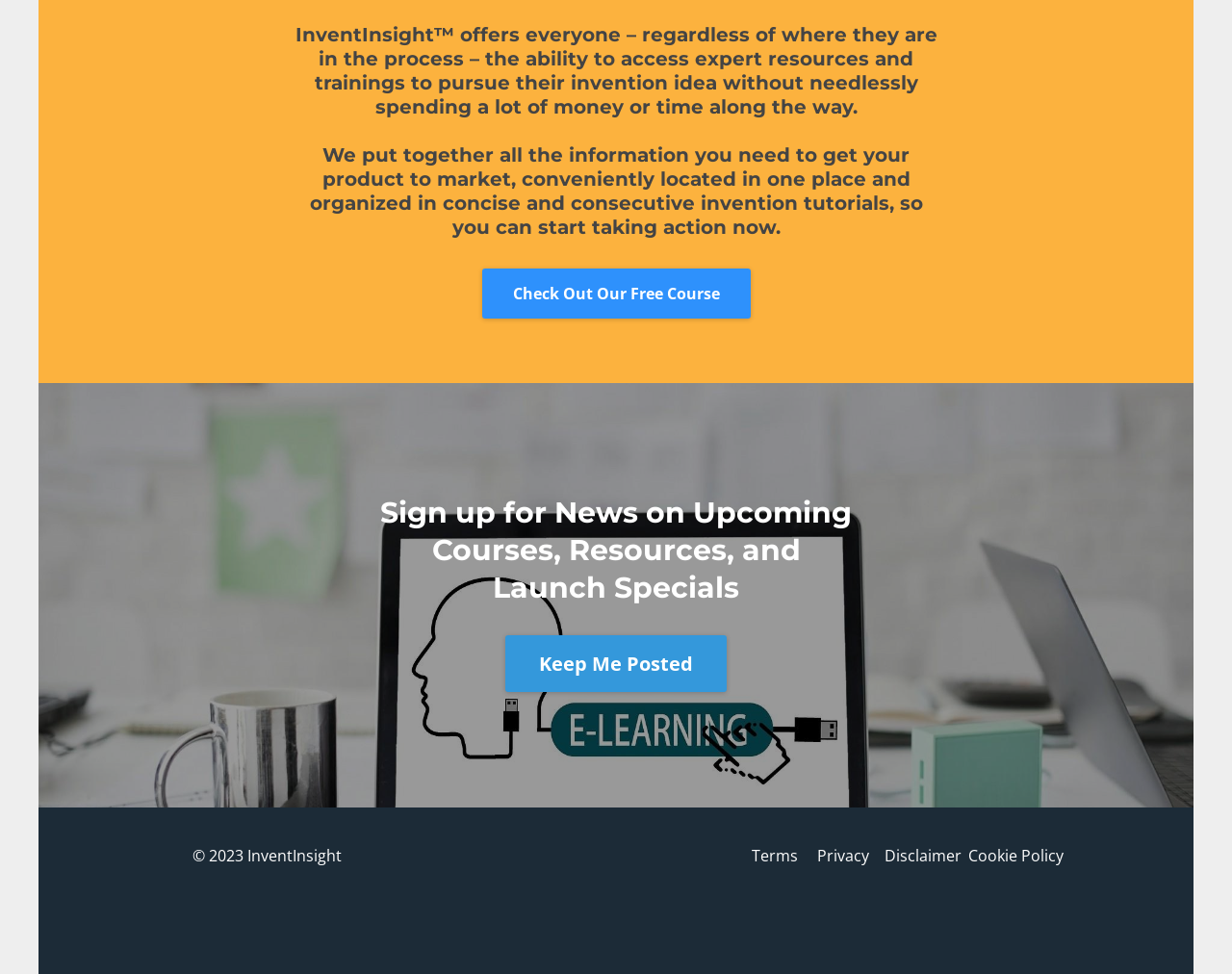Find the bounding box coordinates for the HTML element specified by: "Cookie Policy".

[0.786, 0.867, 0.863, 0.889]